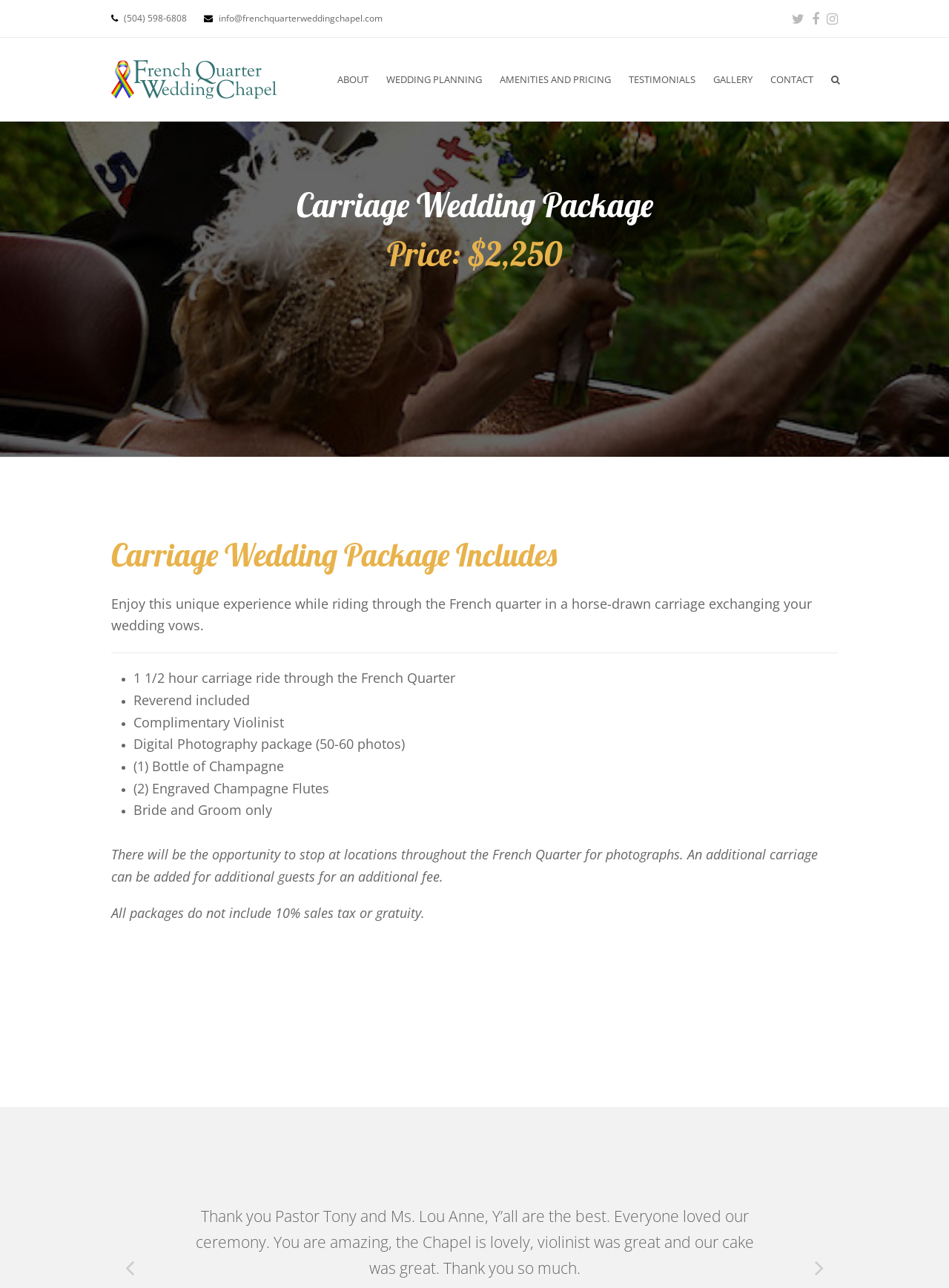What is the purpose of the horse-drawn carriage ride?
Make sure to answer the question with a detailed and comprehensive explanation.

I found the purpose of the horse-drawn carriage ride by looking at the StaticText element with the text 'Enjoy this unique experience while riding through the French quarter in a horse-drawn carriage exchanging your wedding vows.'